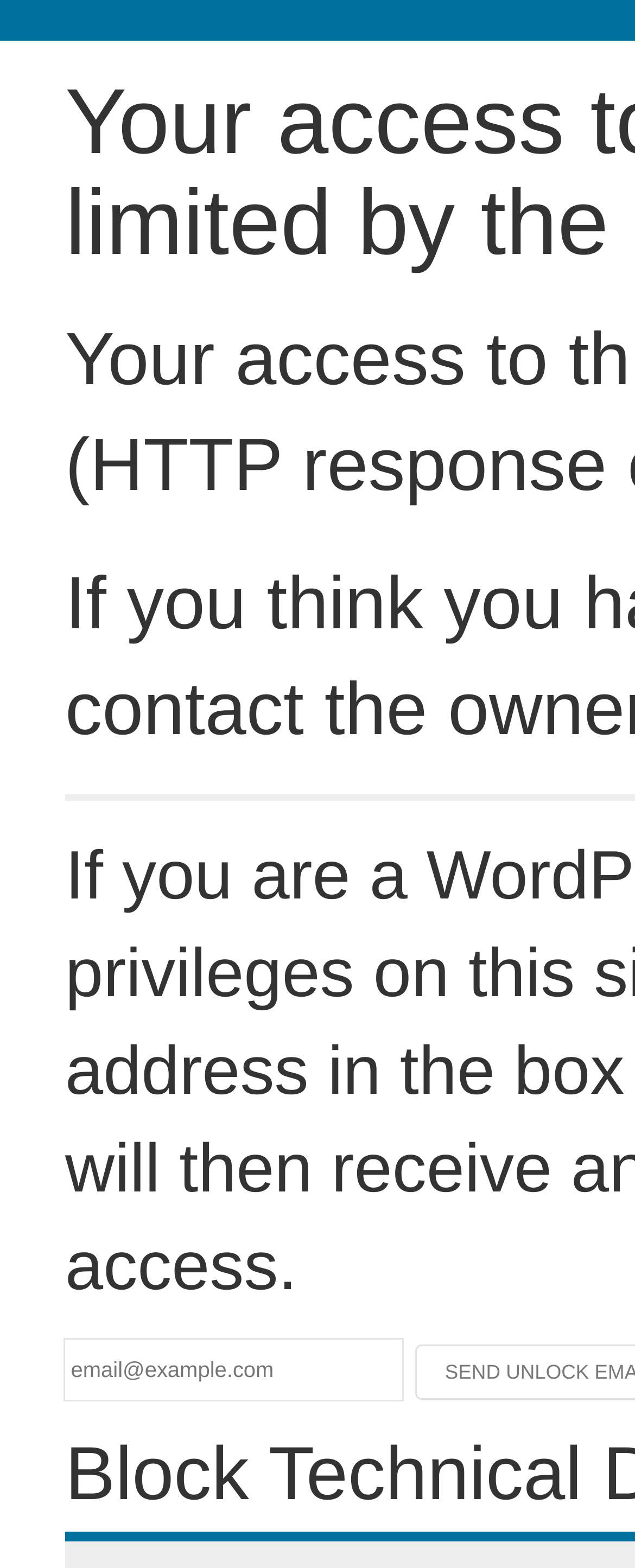From the element description: "February 5, 2022May 31, 2022", extract the bounding box coordinates of the UI element. The coordinates should be expressed as four float numbers between 0 and 1, in the order [left, top, right, bottom].

None